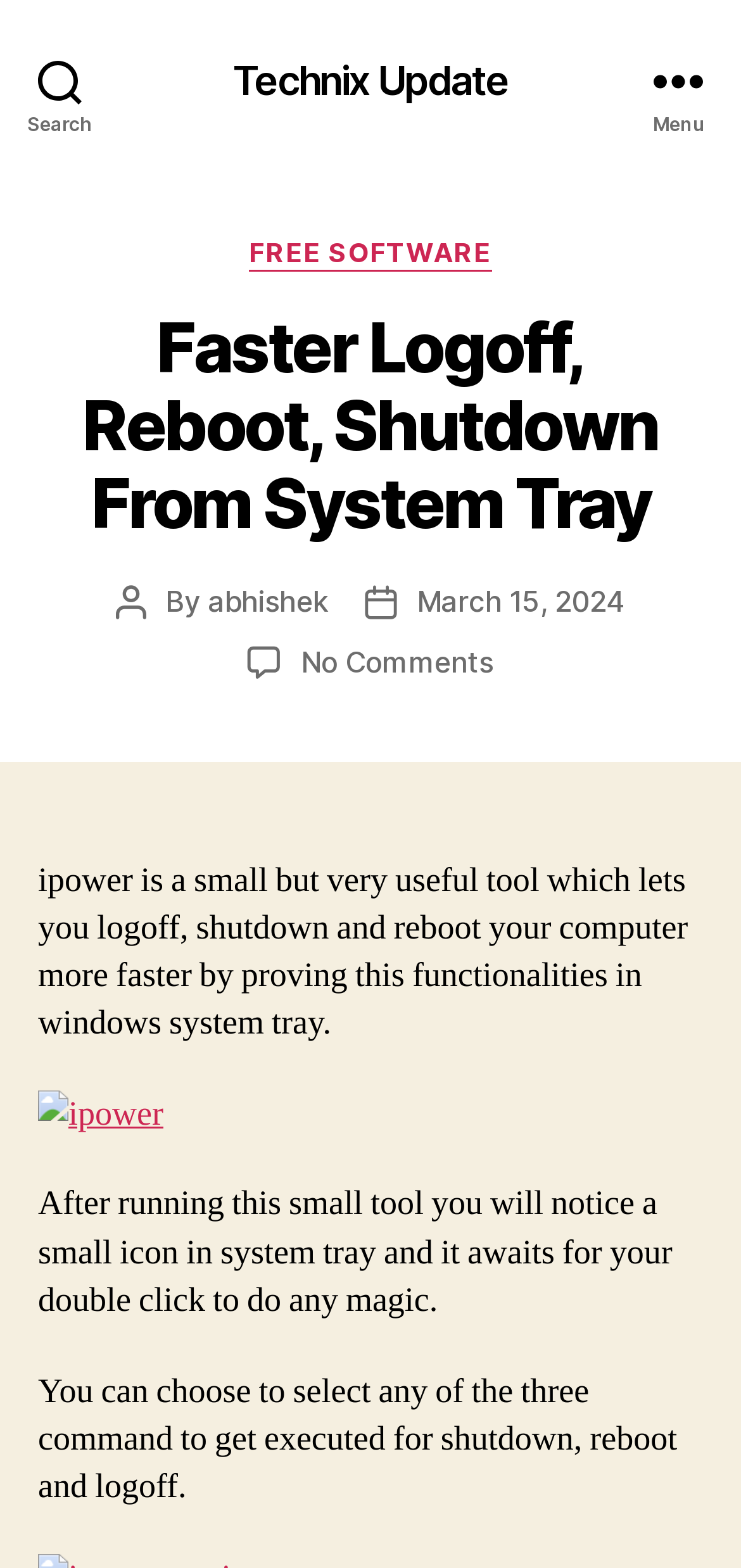Show the bounding box coordinates of the element that should be clicked to complete the task: "Click the Search button".

[0.0, 0.0, 0.162, 0.102]